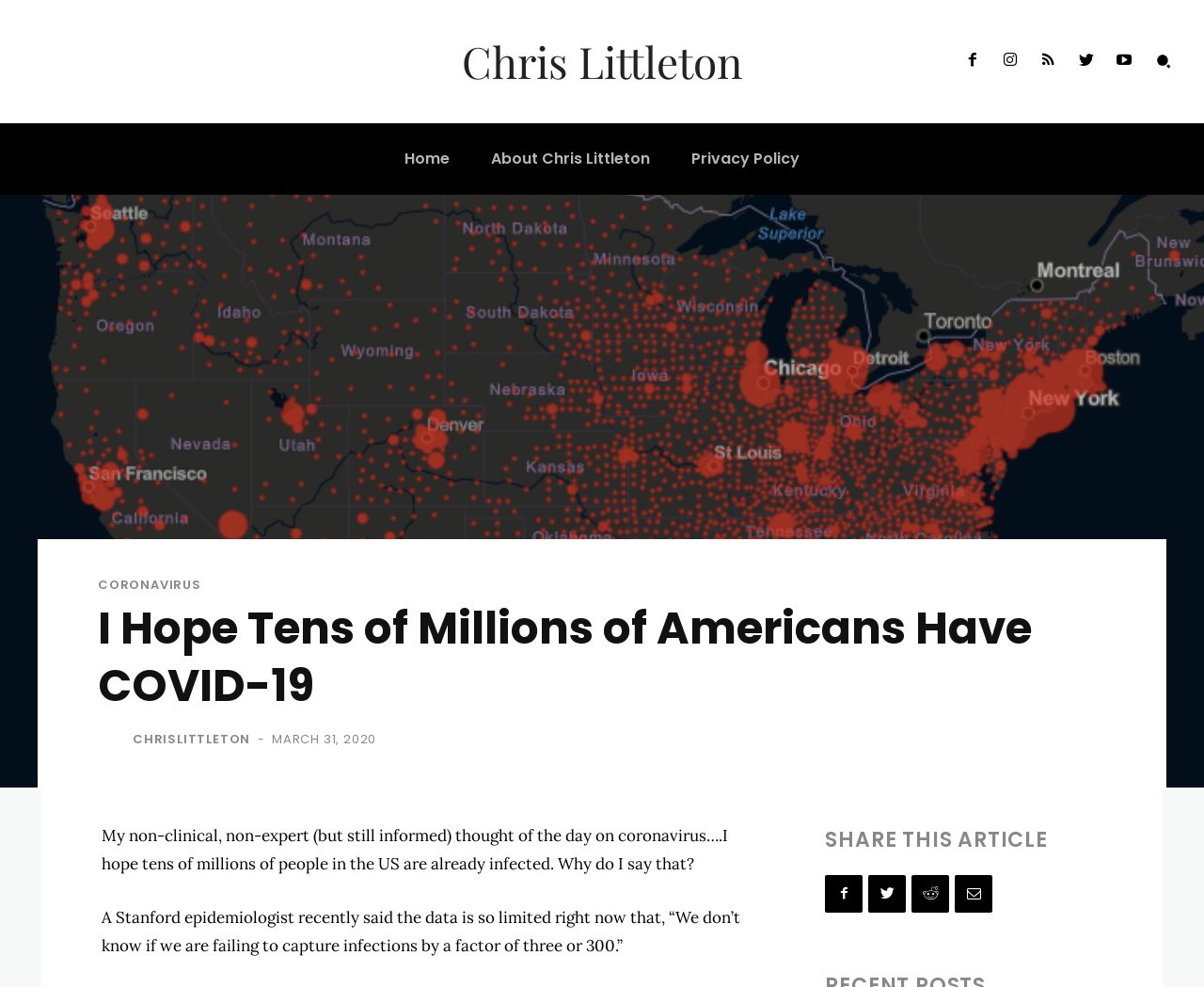Please identify the bounding box coordinates of the clickable element to fulfill the following instruction: "Search for something". The coordinates should be four float numbers between 0 and 1, i.e., [left, top, right, bottom].

[0.951, 0.044, 0.981, 0.081]